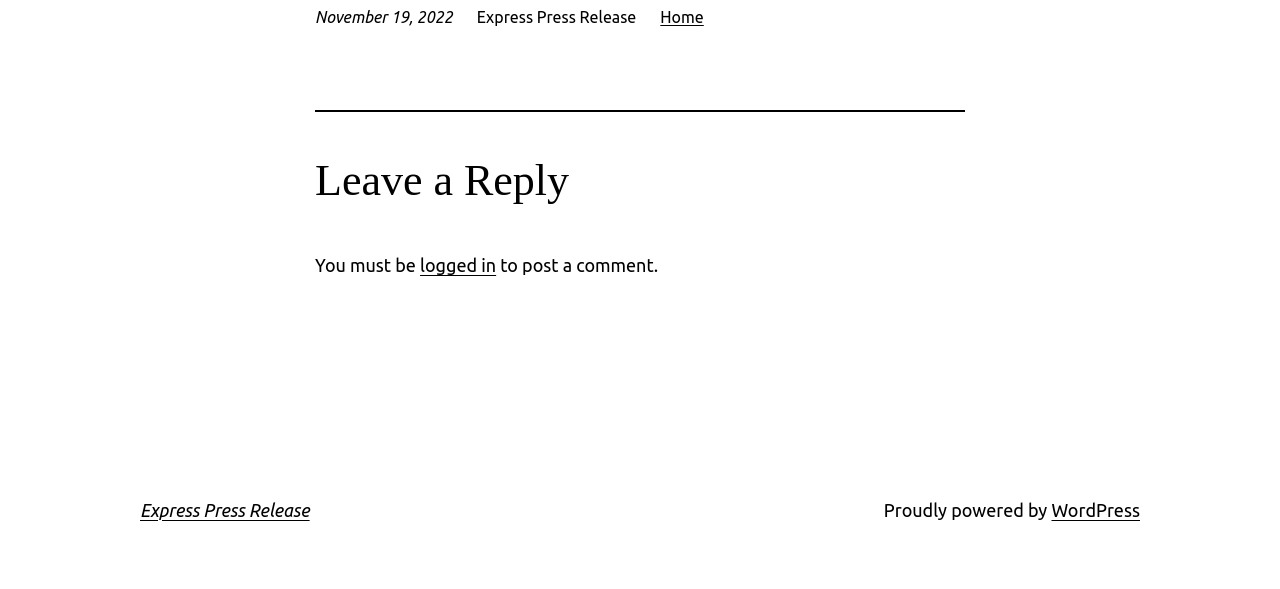Based on the image, please elaborate on the answer to the following question:
What is the current date?

The current date can be found at the top of the webpage, where it is displayed as 'November 19, 2022'.